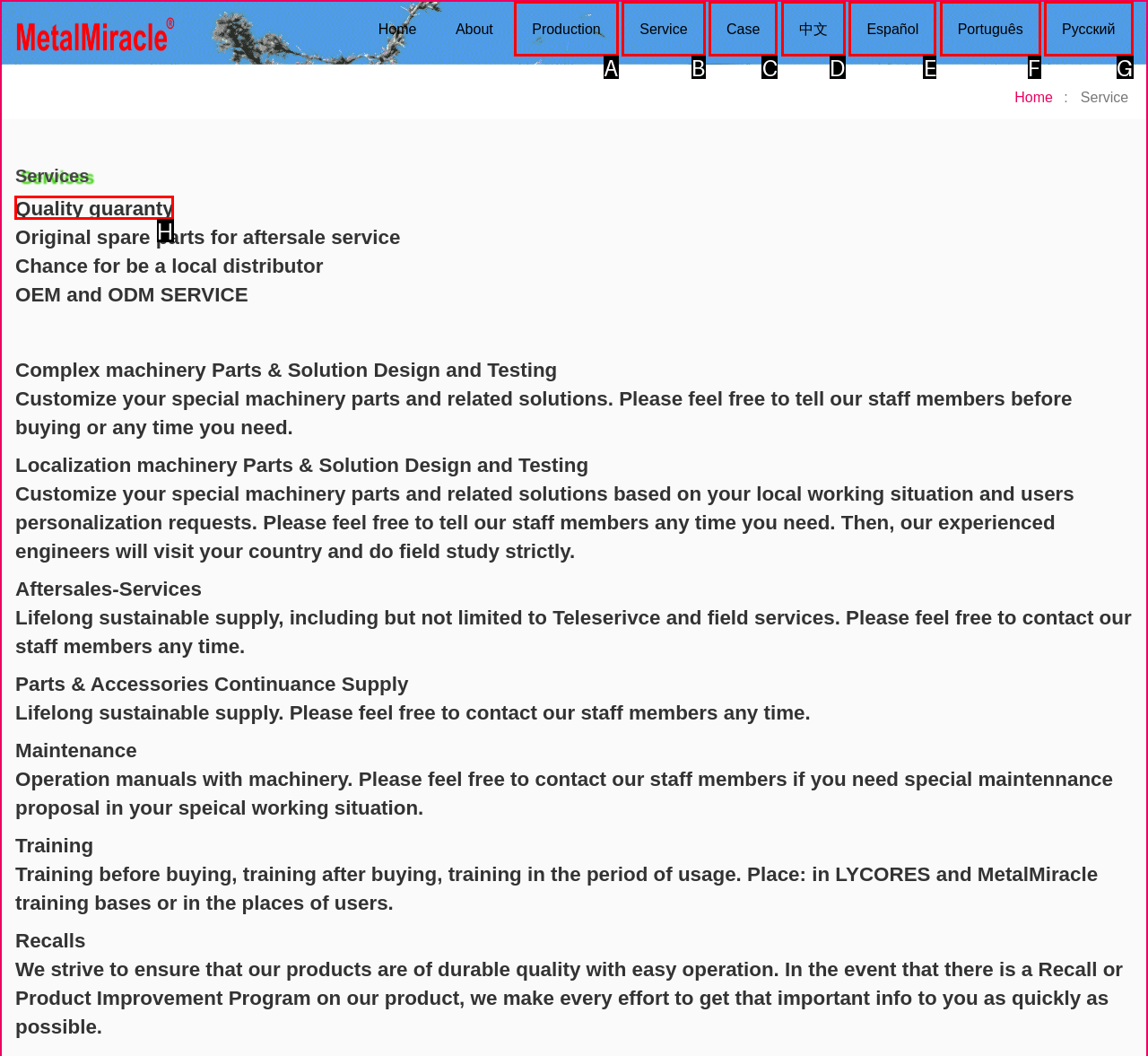Determine which UI element you should click to perform the task: Read about Quality guaranty
Provide the letter of the correct option from the given choices directly.

H